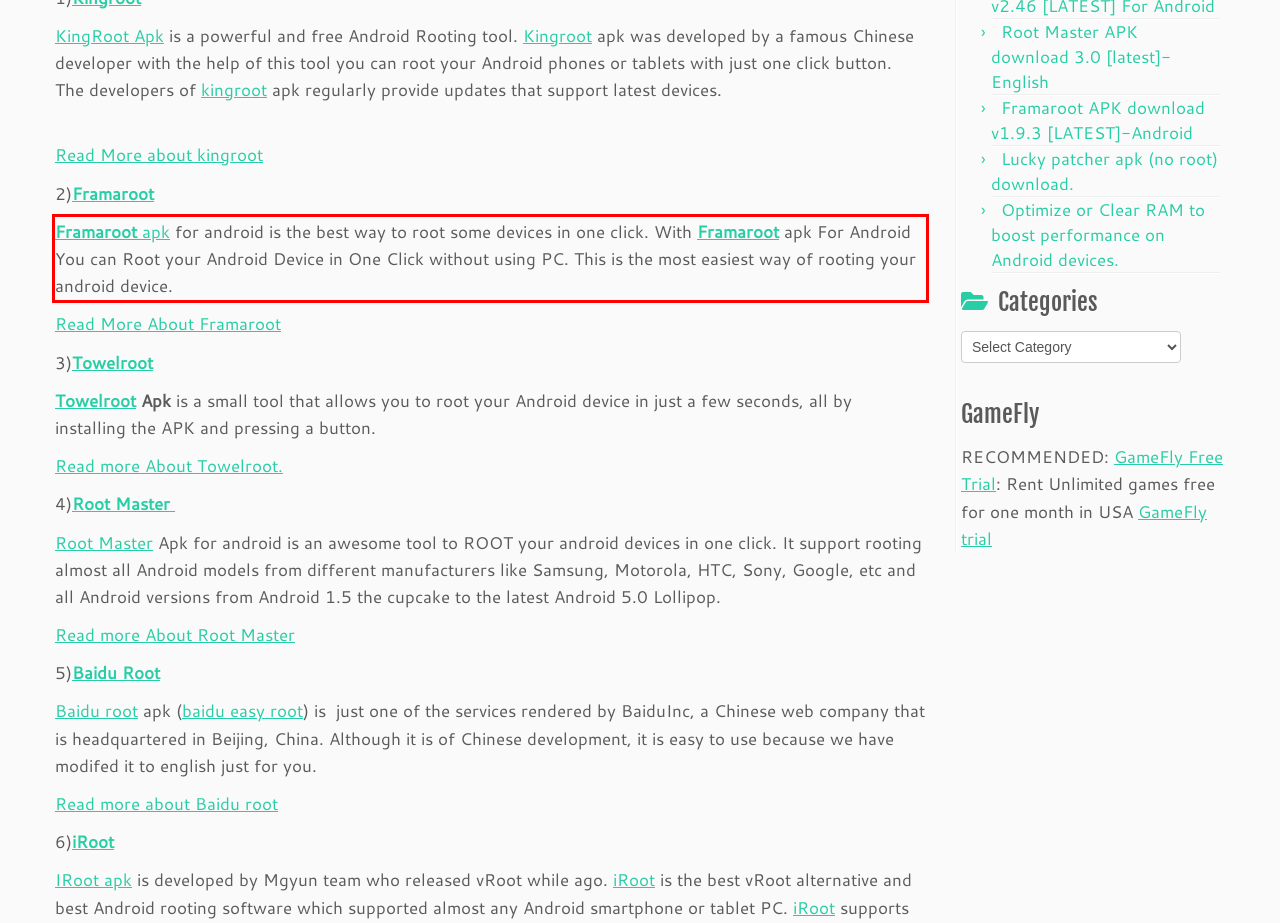Given a webpage screenshot with a red bounding box, perform OCR to read and deliver the text enclosed by the red bounding box.

Framaroot apk for android is the best way to root some devices in one click. With Framaroot apk For Android You can Root your Android Device in One Click without using PC. This is the most easiest way of rooting your android device.